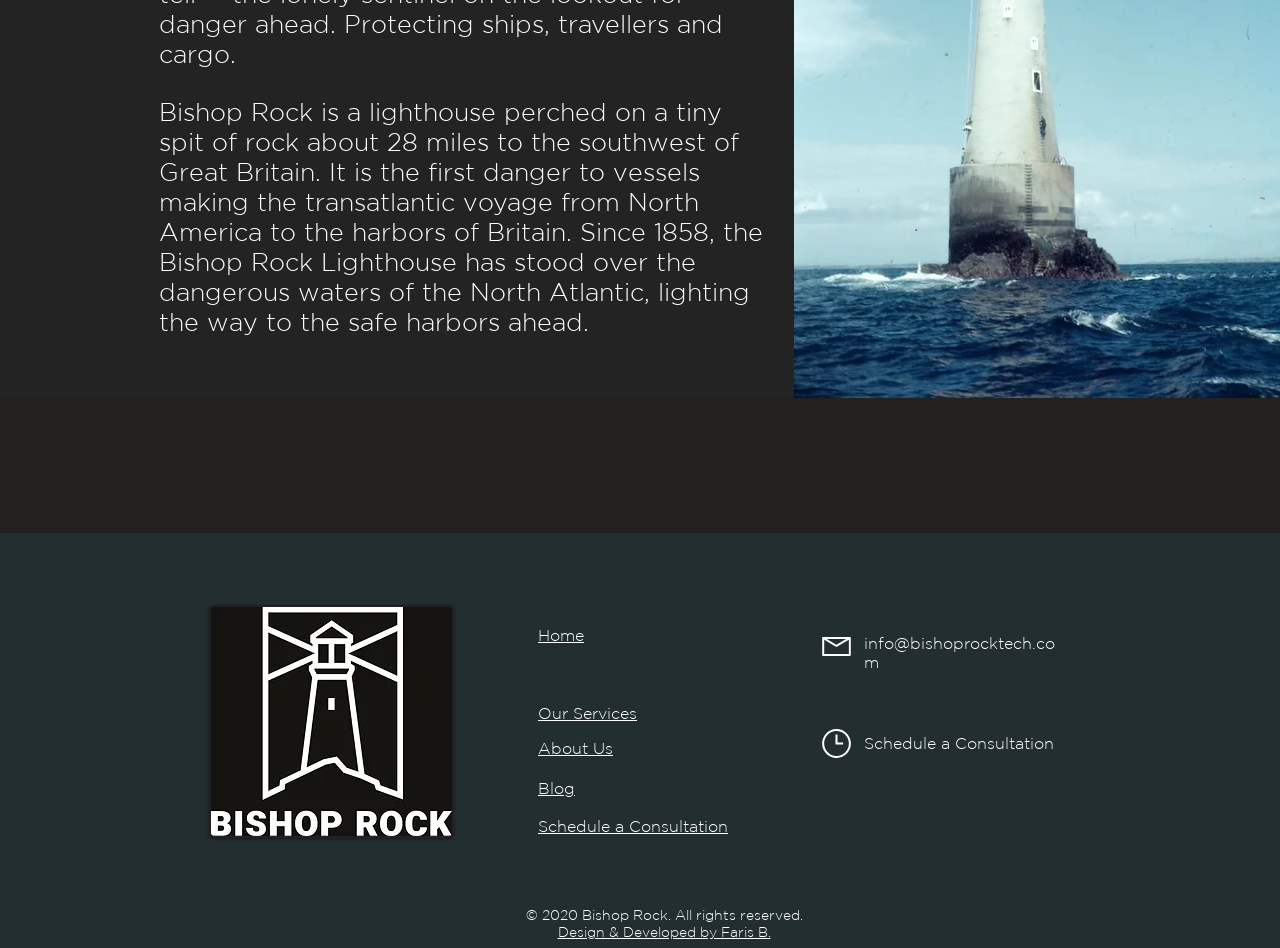How can one contact the company?
Using the details from the image, give an elaborate explanation to answer the question.

The contact information of the company can be found in the link element, which has the text 'info@bishoprocktech.com', indicating that this is the email address to contact the company.